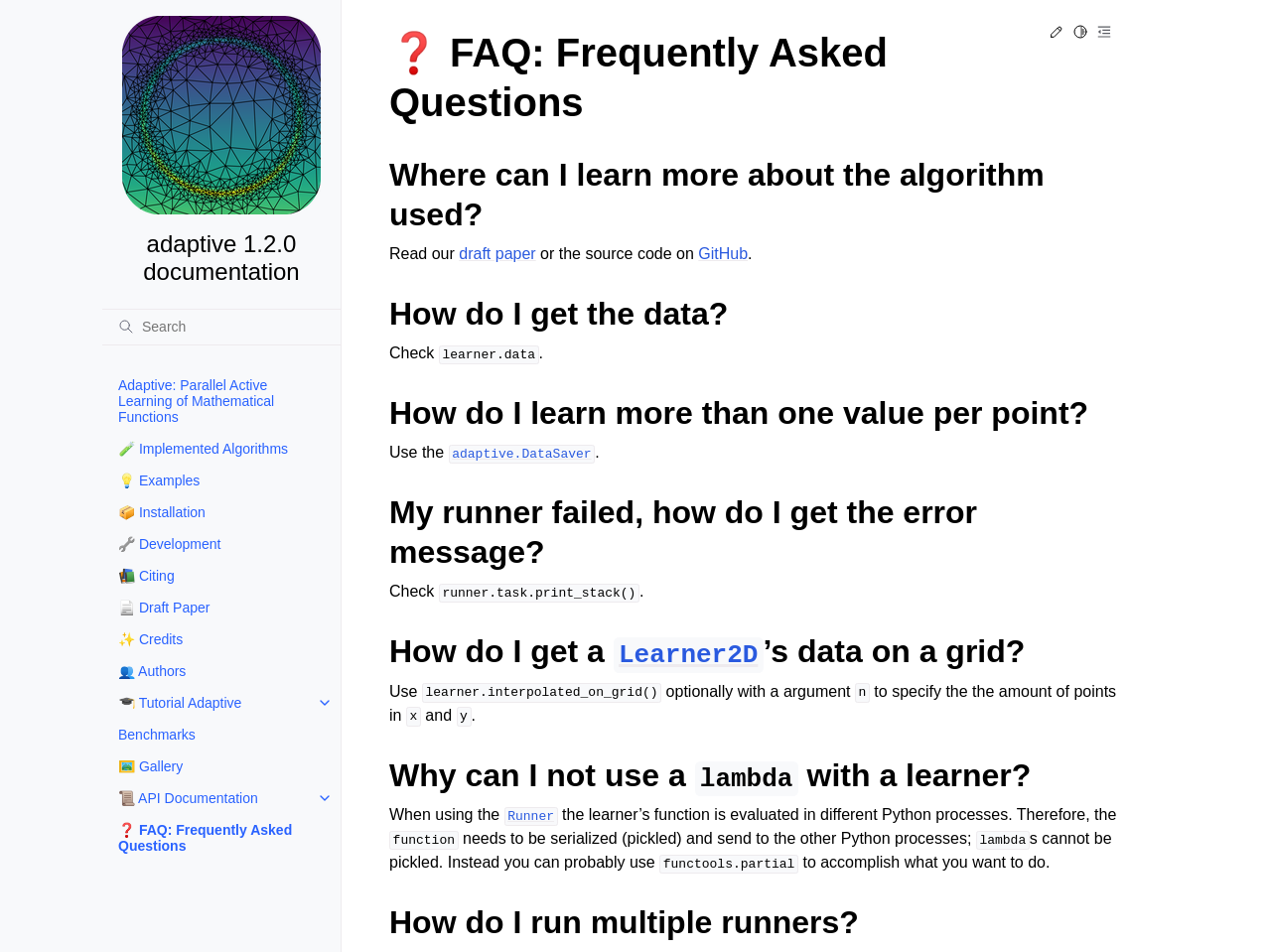Give a short answer using one word or phrase for the question:
What is the purpose of the 'adaptive.DataSaver'?

To learn more than one value per point